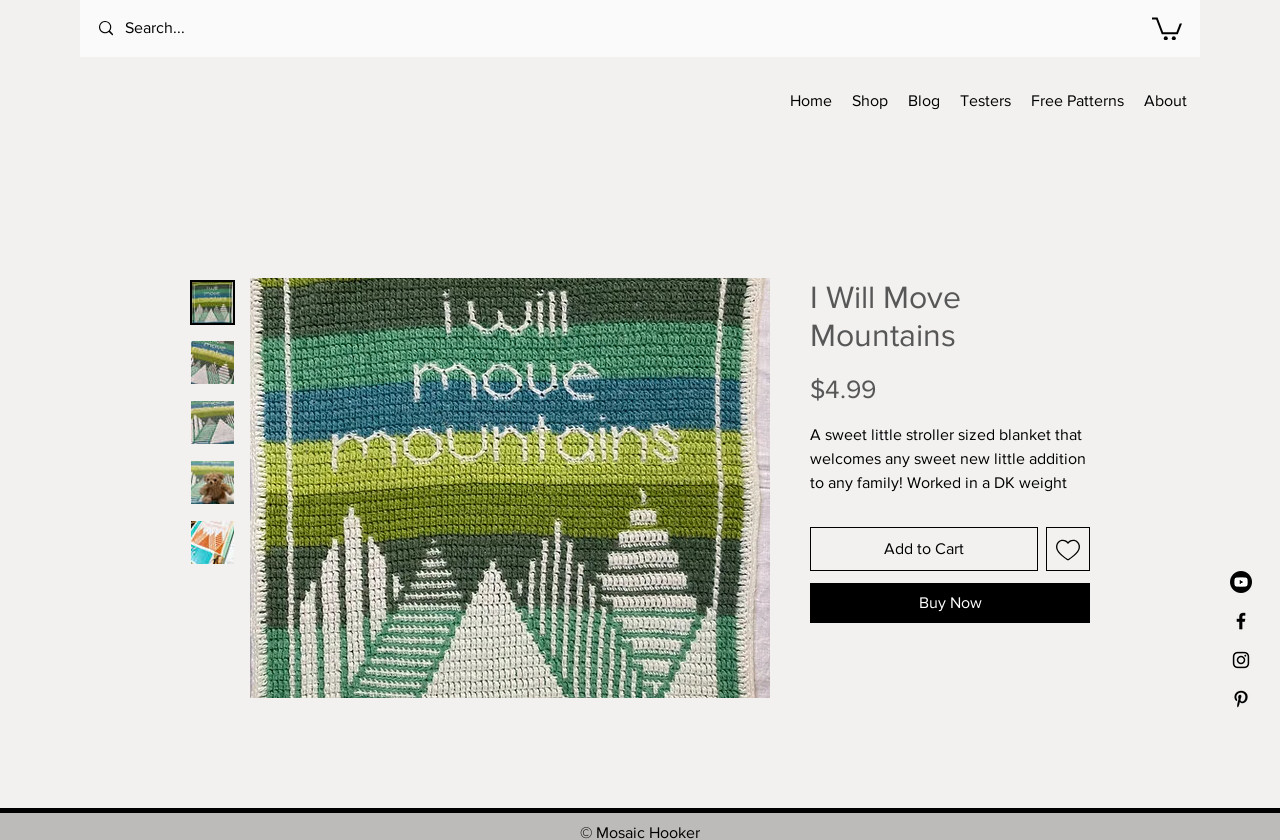What is the price of the blanket?
Refer to the image and provide a detailed answer to the question.

The price of the blanket can be found in the product description section, where it is stated as '$4.99'.